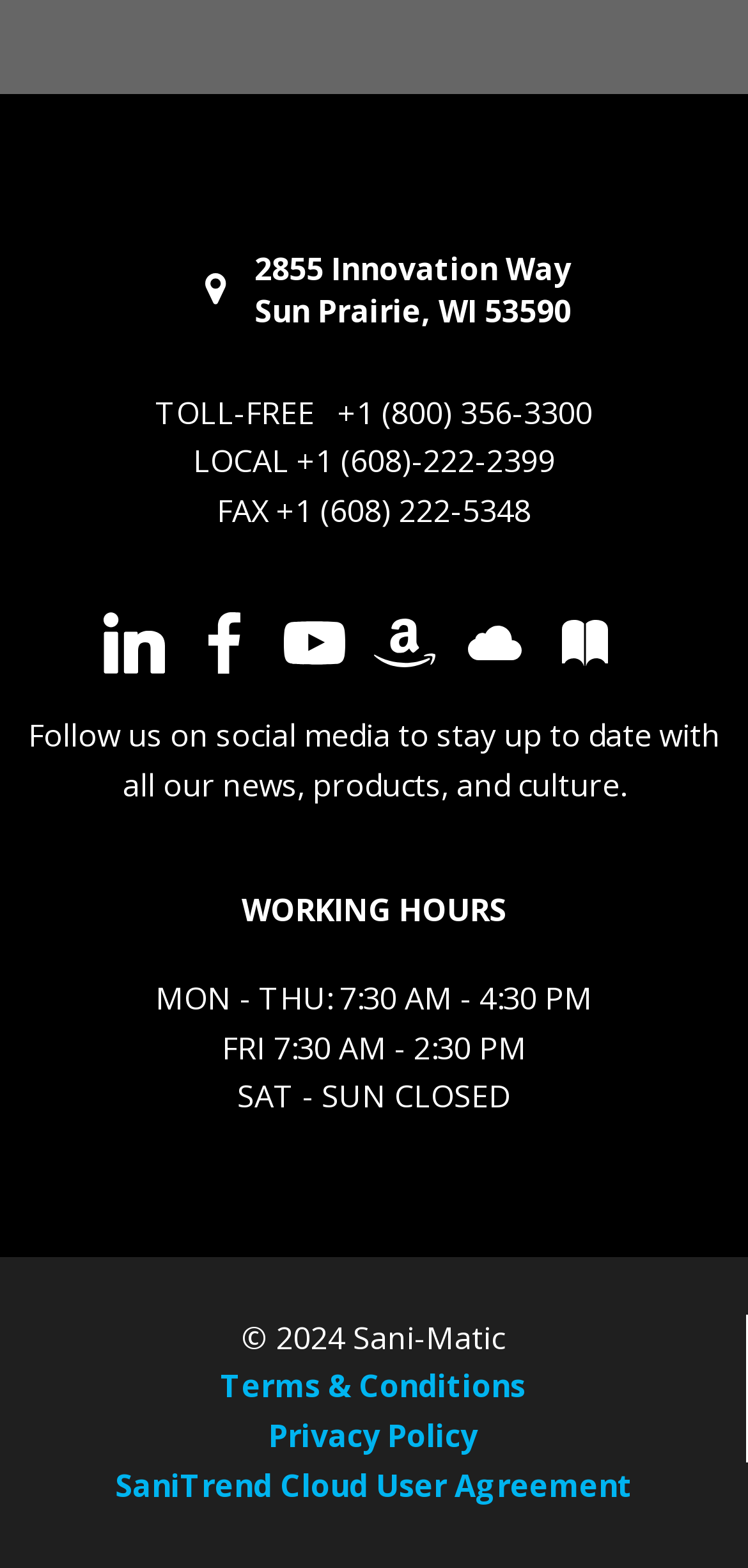Determine the bounding box coordinates of the area to click in order to meet this instruction: "Read Terms & Conditions".

[0.295, 0.871, 0.703, 0.898]